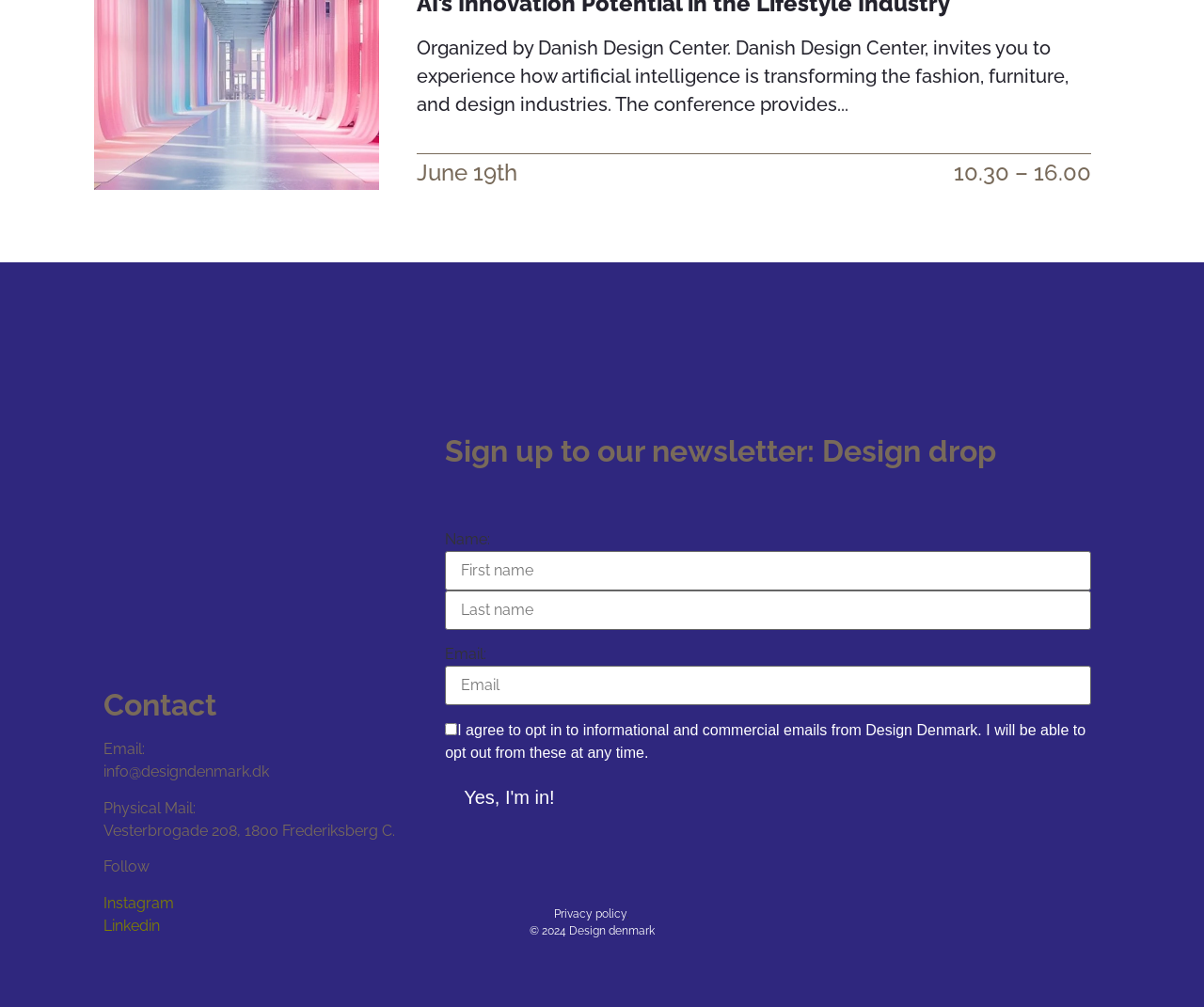Please provide a comprehensive response to the question below by analyzing the image: 
What is the email address to contact?

The email address to contact can be found in the section with the heading 'Contact' where it is written as 'Email: info@designdenmark.dk'.